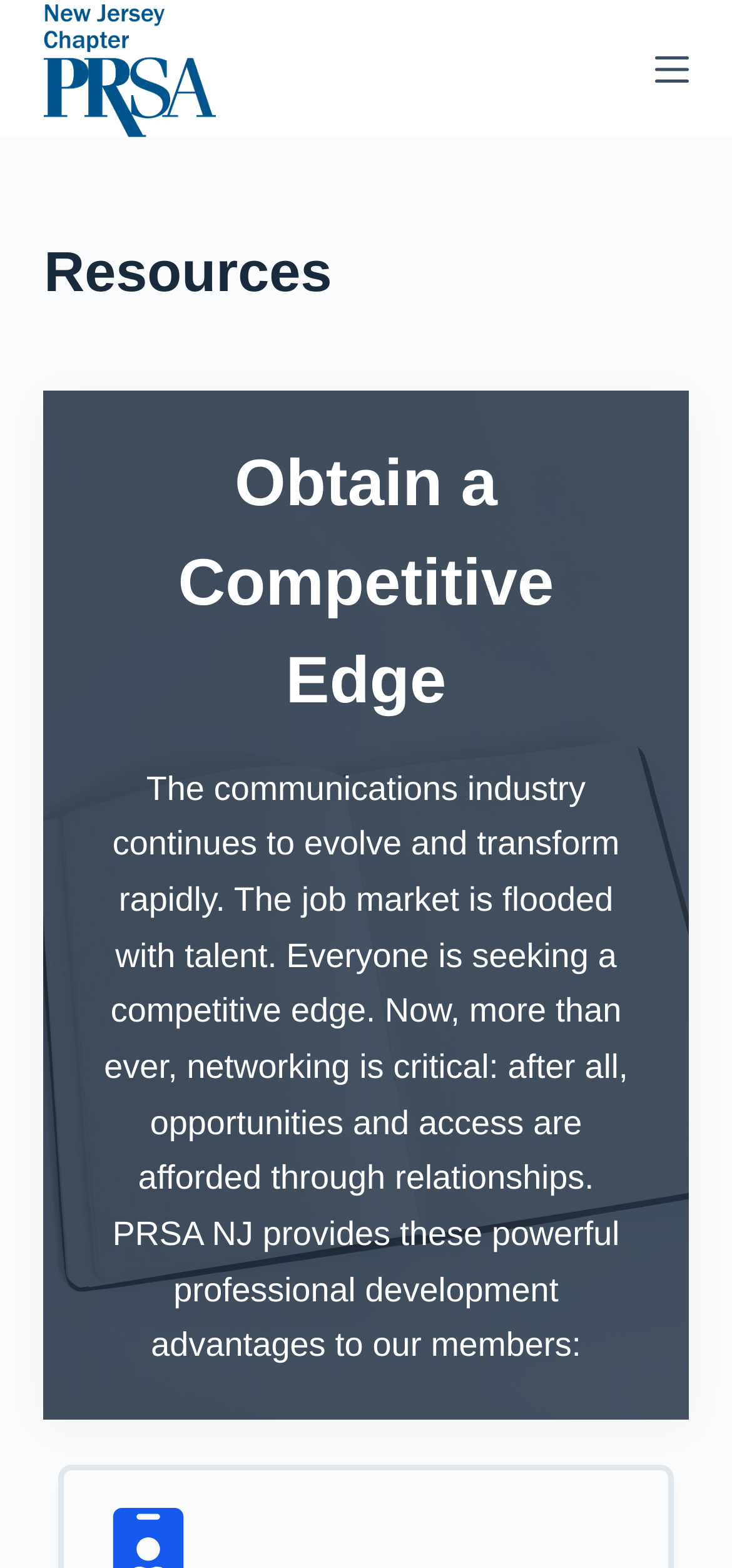Please provide the bounding box coordinate of the region that matches the element description: Home page. Coordinates should be in the format (top-left x, top-left y, bottom-right x, bottom-right y) and all values should be between 0 and 1.

None